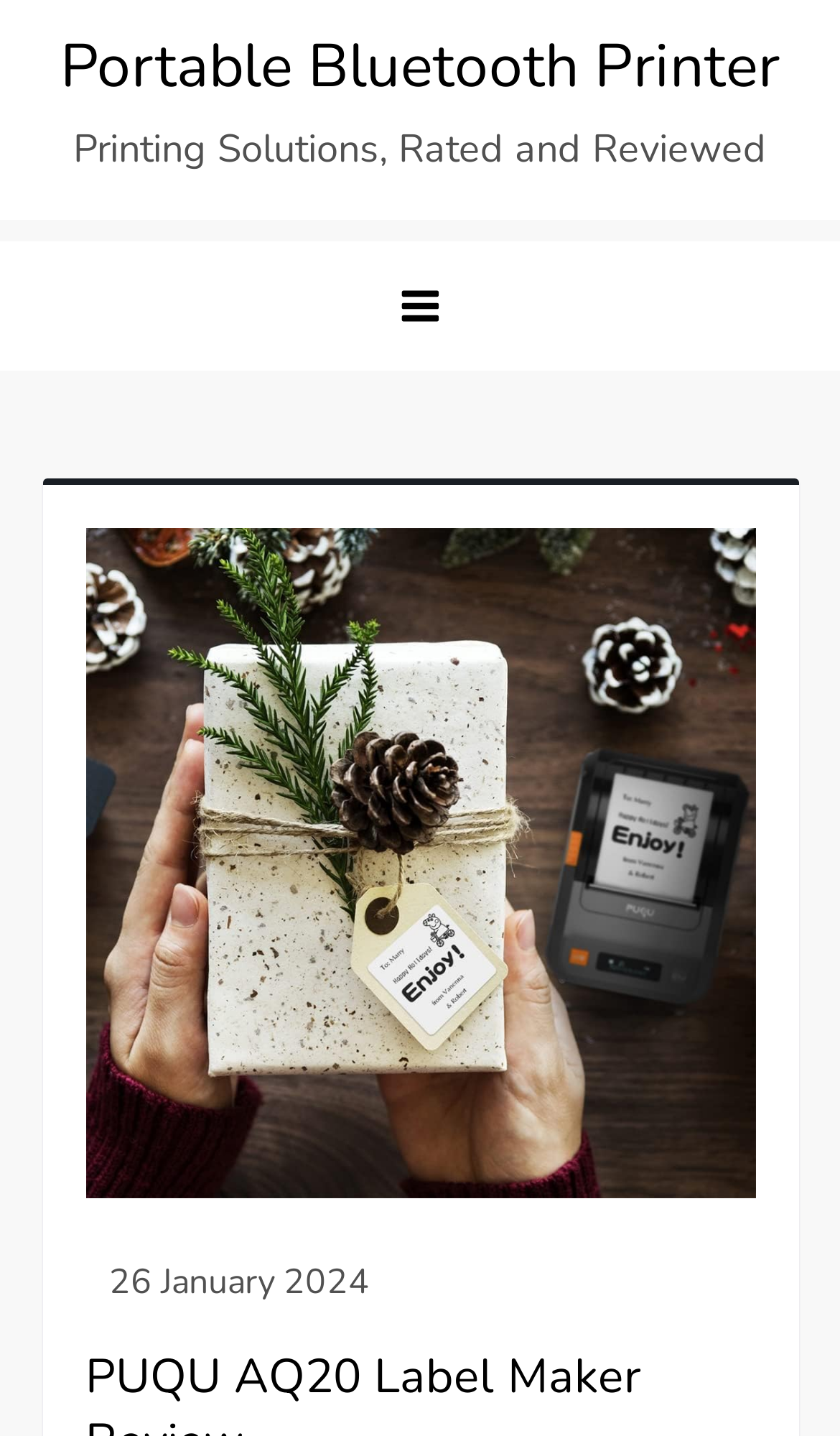Your task is to extract the text of the main heading from the webpage.

PUQU AQ20 Label Maker Review